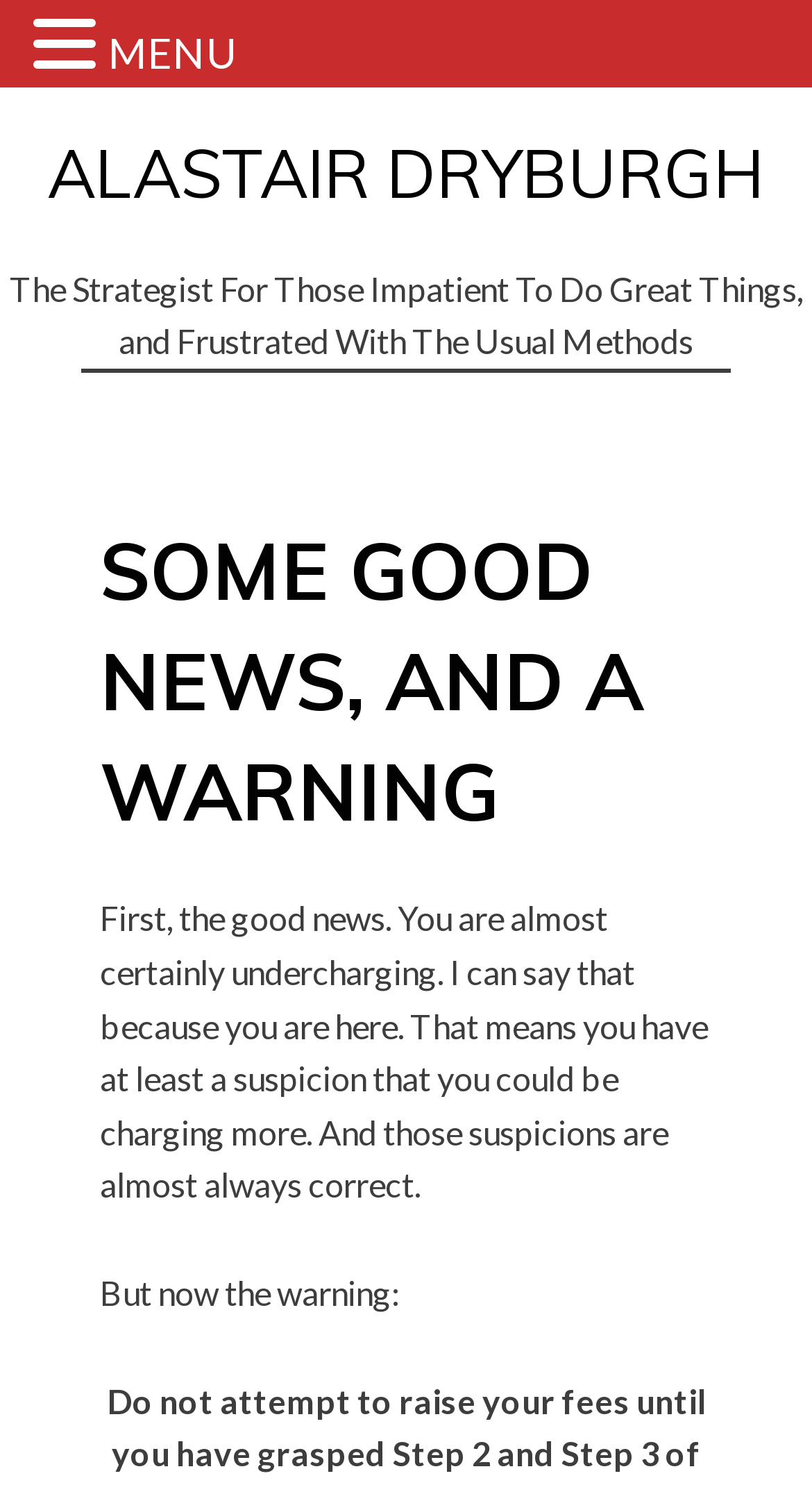Provide the bounding box coordinates of the HTML element this sentence describes: "MENU". The bounding box coordinates consist of four float numbers between 0 and 1, i.e., [left, top, right, bottom].

[0.133, 0.011, 0.292, 0.06]